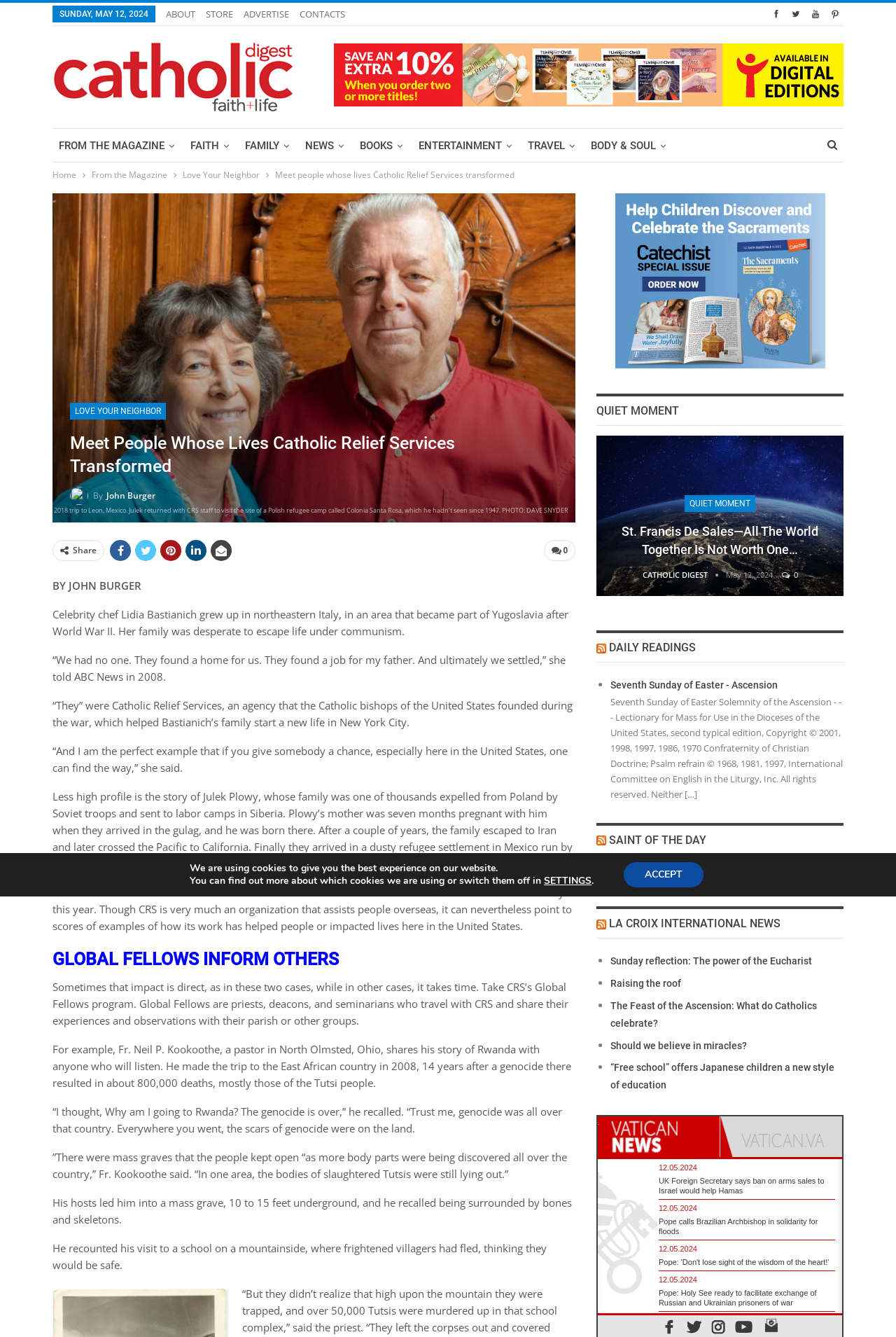Please specify the bounding box coordinates of the clickable region to carry out the following instruction: "Share the article". The coordinates should be four float numbers between 0 and 1, in the format [left, top, right, bottom].

[0.081, 0.407, 0.108, 0.416]